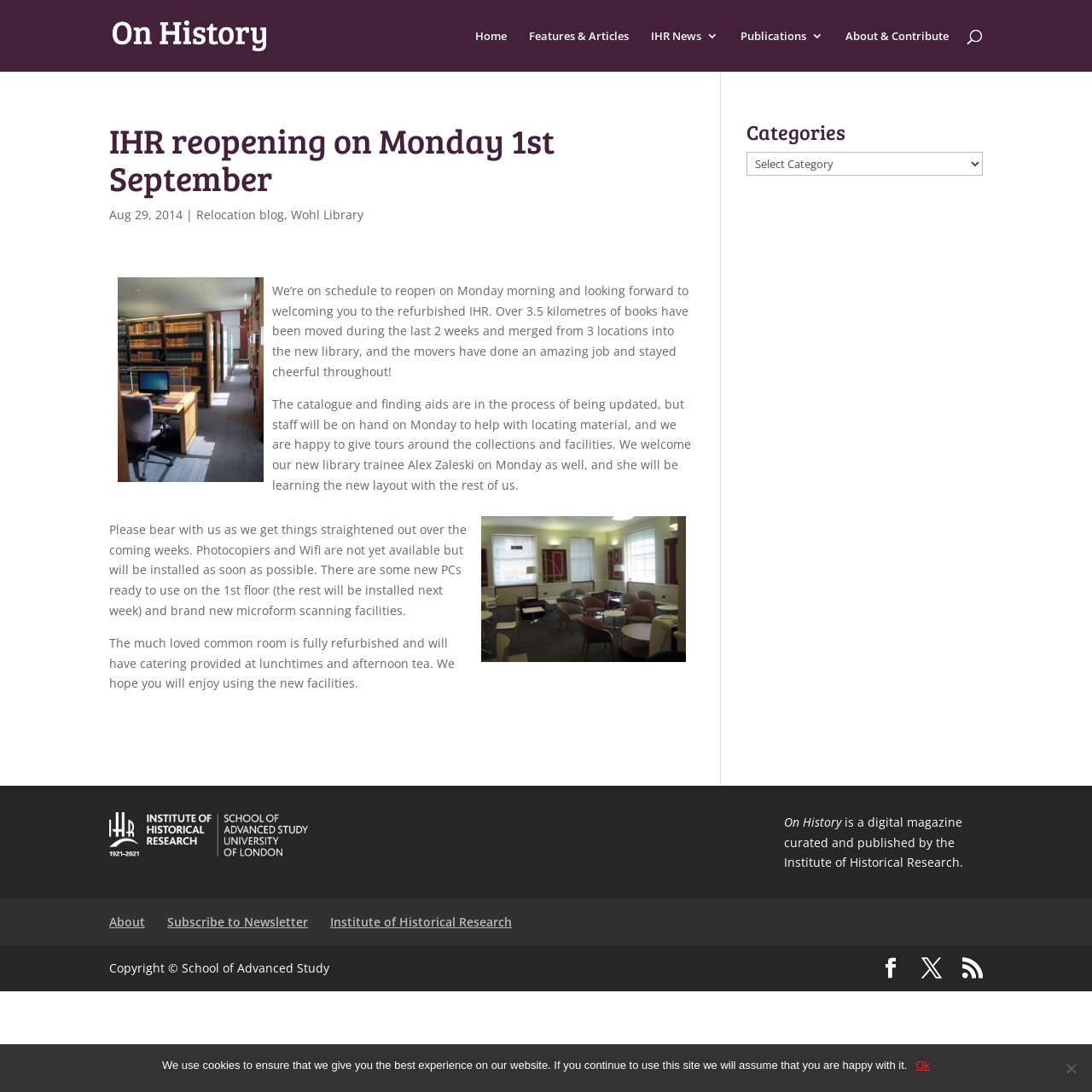Identify the bounding box of the UI element that matches this description: "RSS".

[0.881, 0.877, 0.9, 0.897]